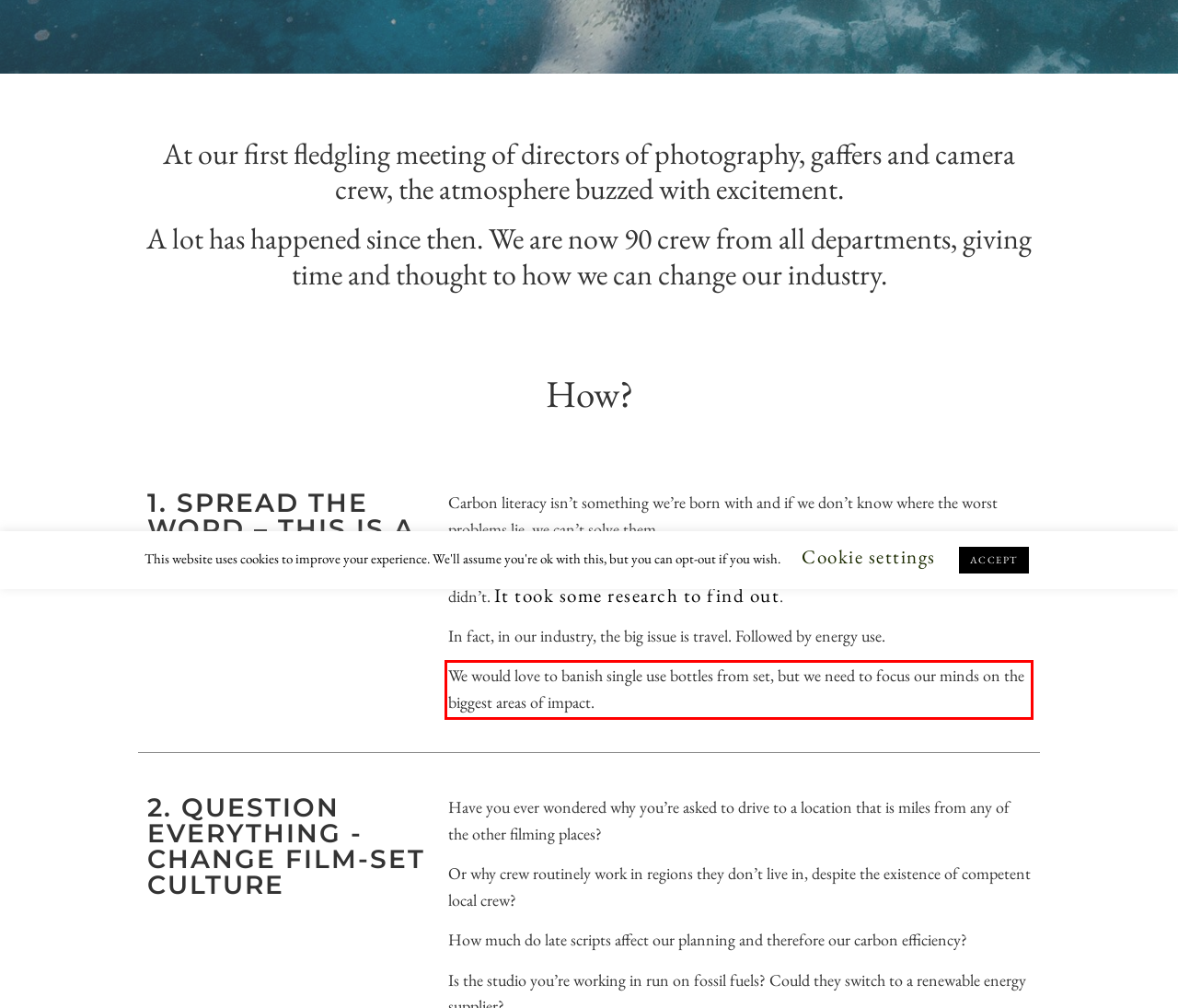Given a webpage screenshot, identify the text inside the red bounding box using OCR and extract it.

We would love to banish single use bottles from set, but we need to focus our minds on the biggest areas of impact.